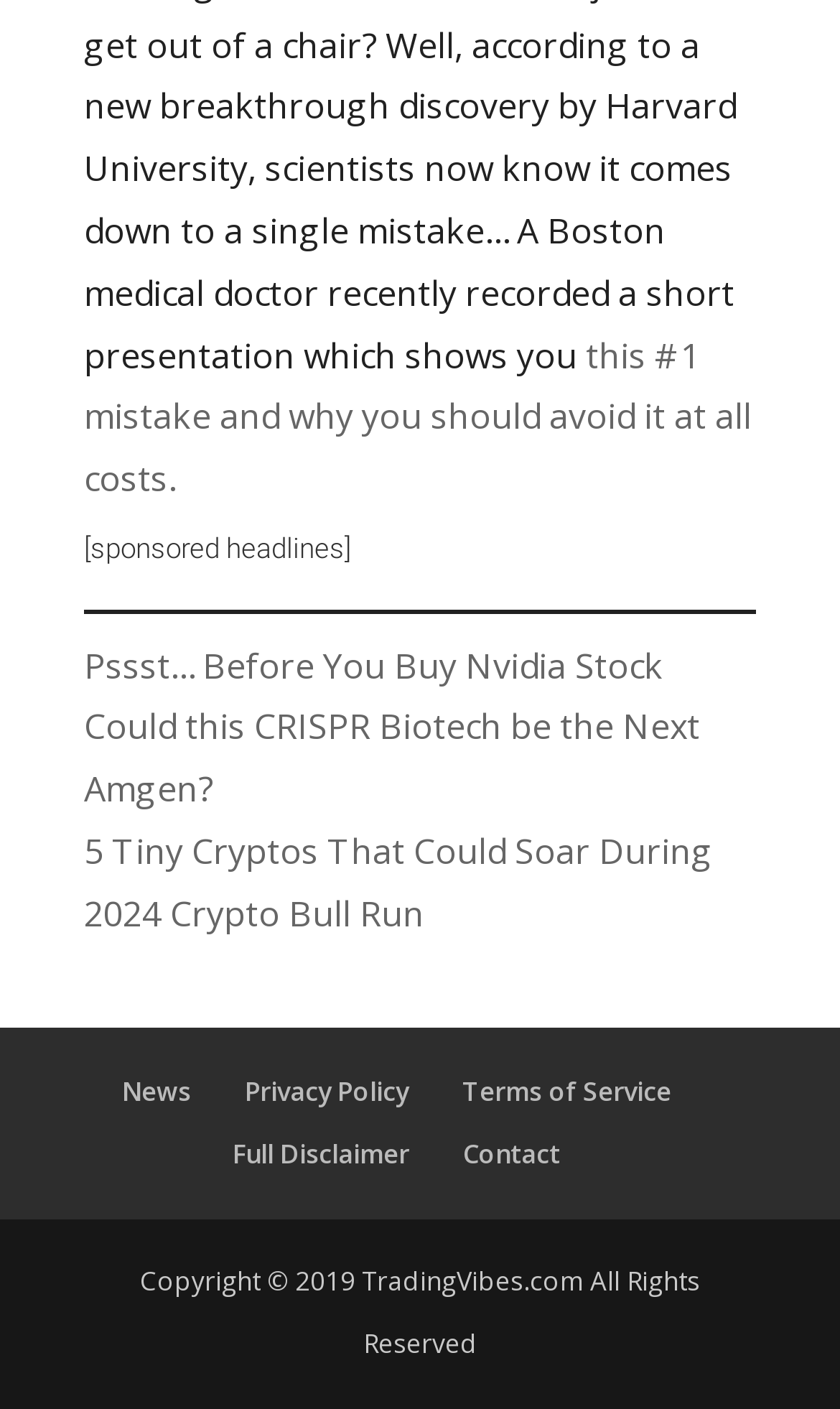Identify the bounding box coordinates of the region that should be clicked to execute the following instruction: "Click on the link to learn about the #1 mistake to avoid".

[0.1, 0.235, 0.895, 0.356]